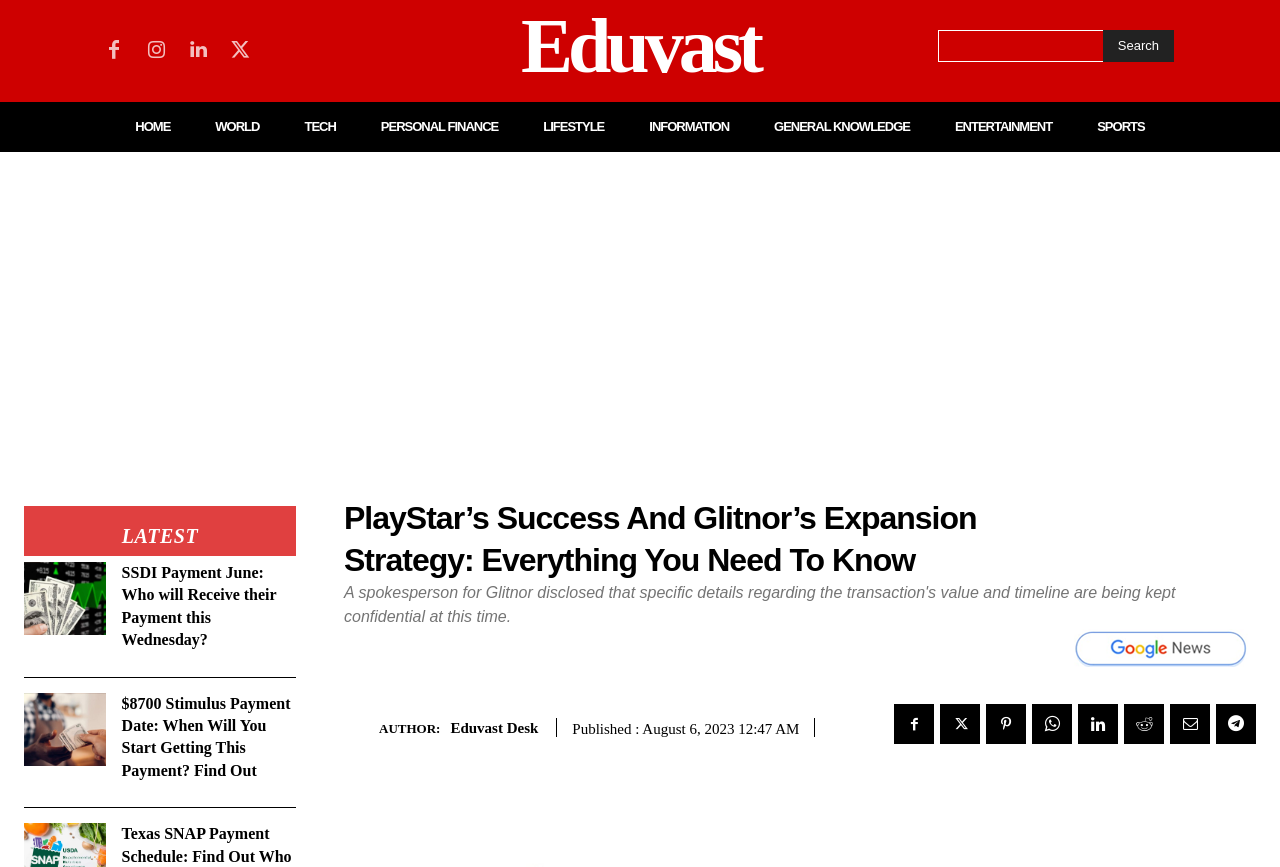Using details from the image, please answer the following question comprehensively:
How many social media links are there at the bottom of the article?

I counted the number of social media links at the bottom of the article by looking at the icons and links that say '', '', '', '', '', '', '', and ''. These are commonly used social media icons, and there are 8 of them in total.